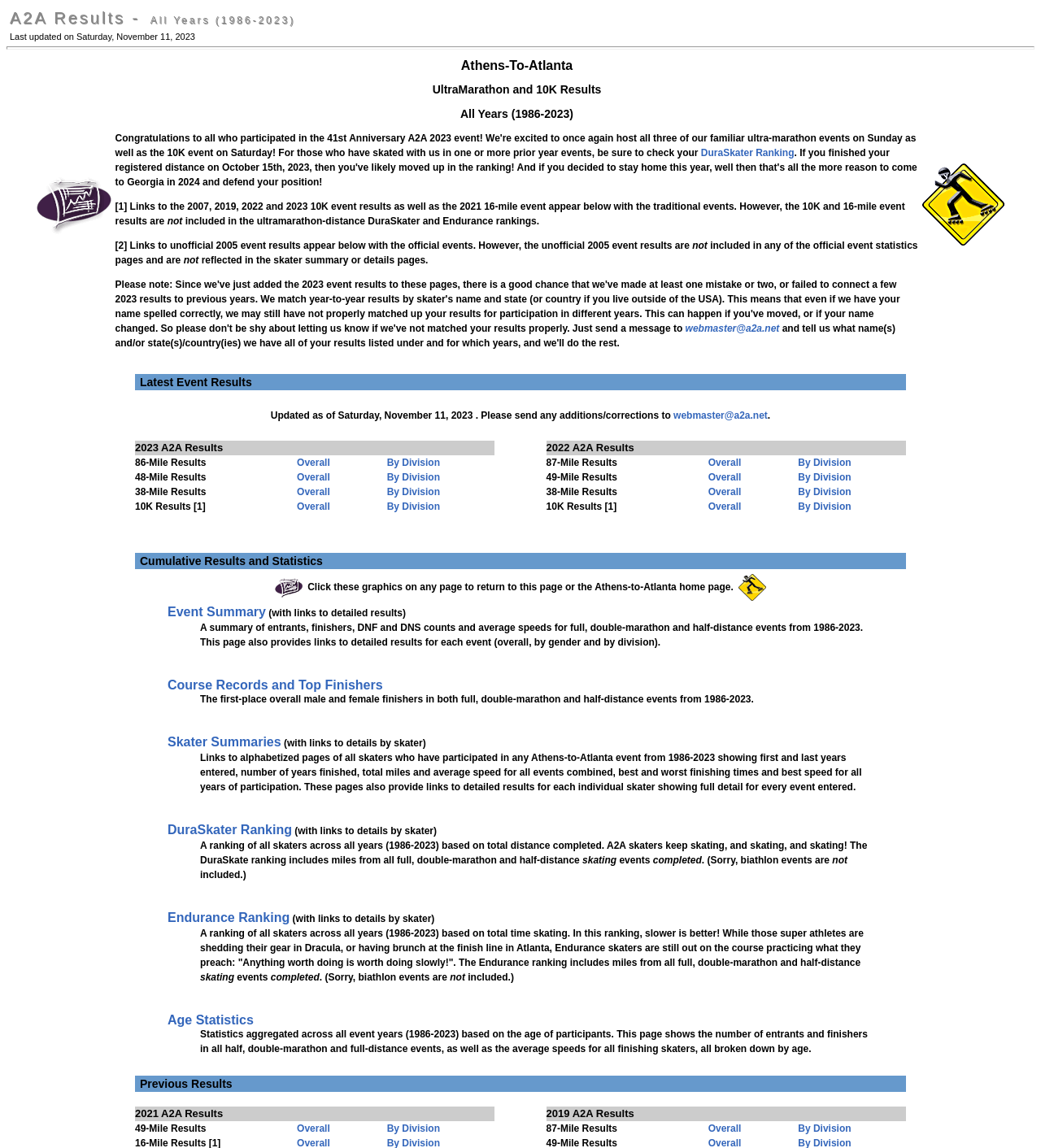Please answer the following question using a single word or phrase: 
What is the last updated date of the webpage?

Saturday, November 11, 2023